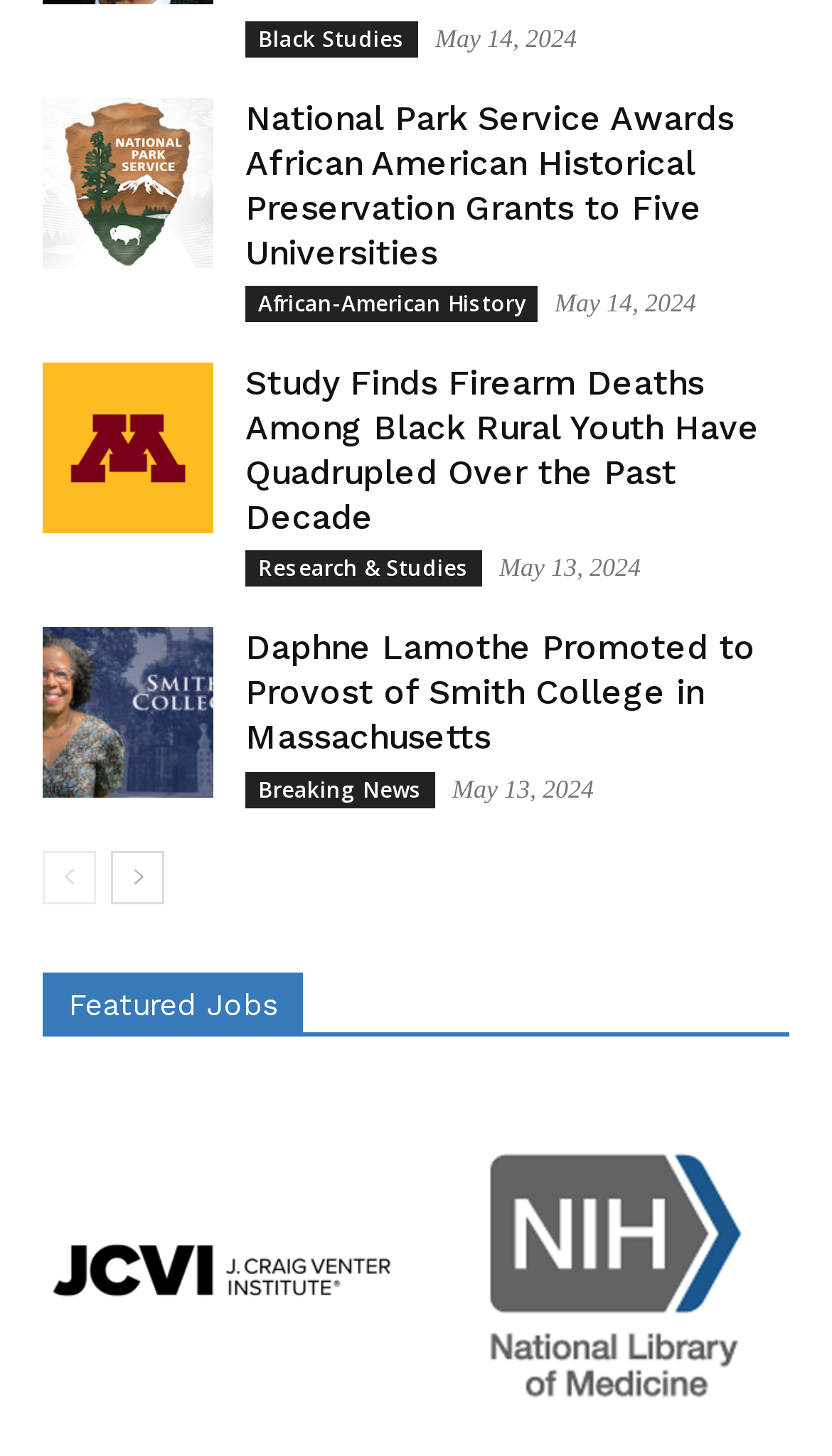What is the date of the latest news article?
Please provide a single word or phrase as your answer based on the screenshot.

May 14, 2024